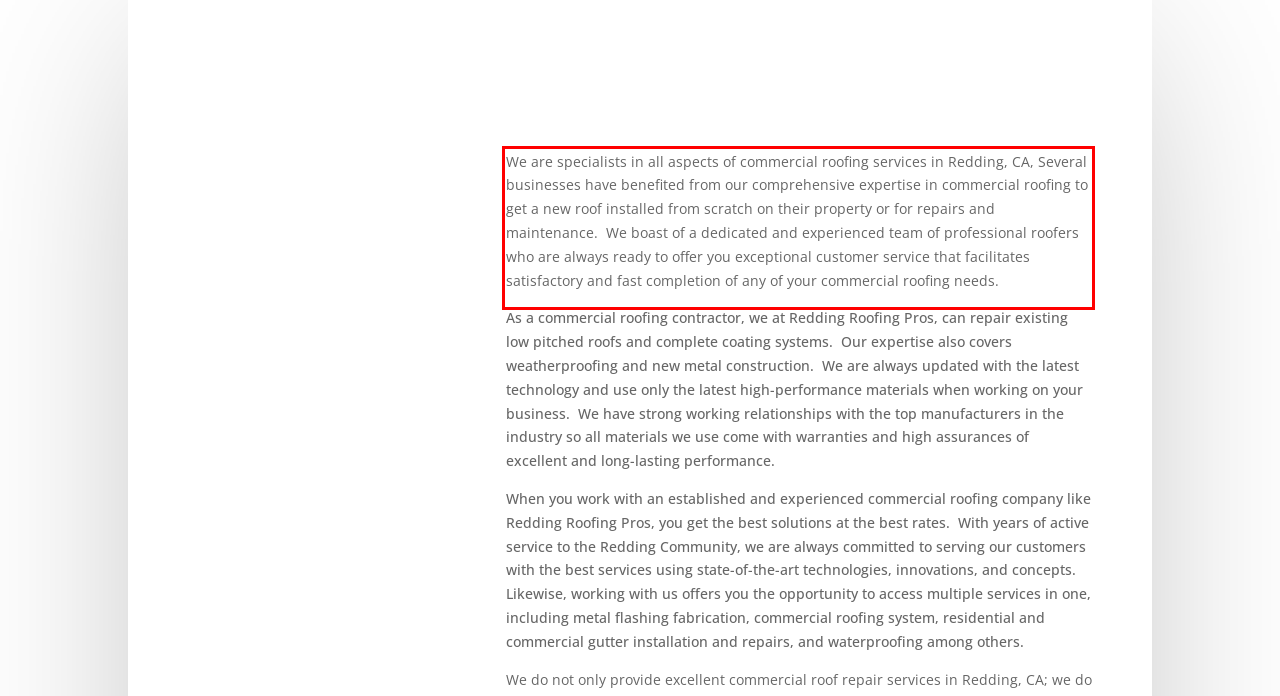You are provided with a screenshot of a webpage containing a red bounding box. Please extract the text enclosed by this red bounding box.

We are specialists in all aspects of commercial roofing services in Redding, CA, Several businesses have benefited from our comprehensive expertise in commercial roofing to get a new roof installed from scratch on their property or for repairs and maintenance. We boast of a dedicated and experienced team of professional roofers who are always ready to offer you exceptional customer service that facilitates satisfactory and fast completion of any of your commercial roofing needs.